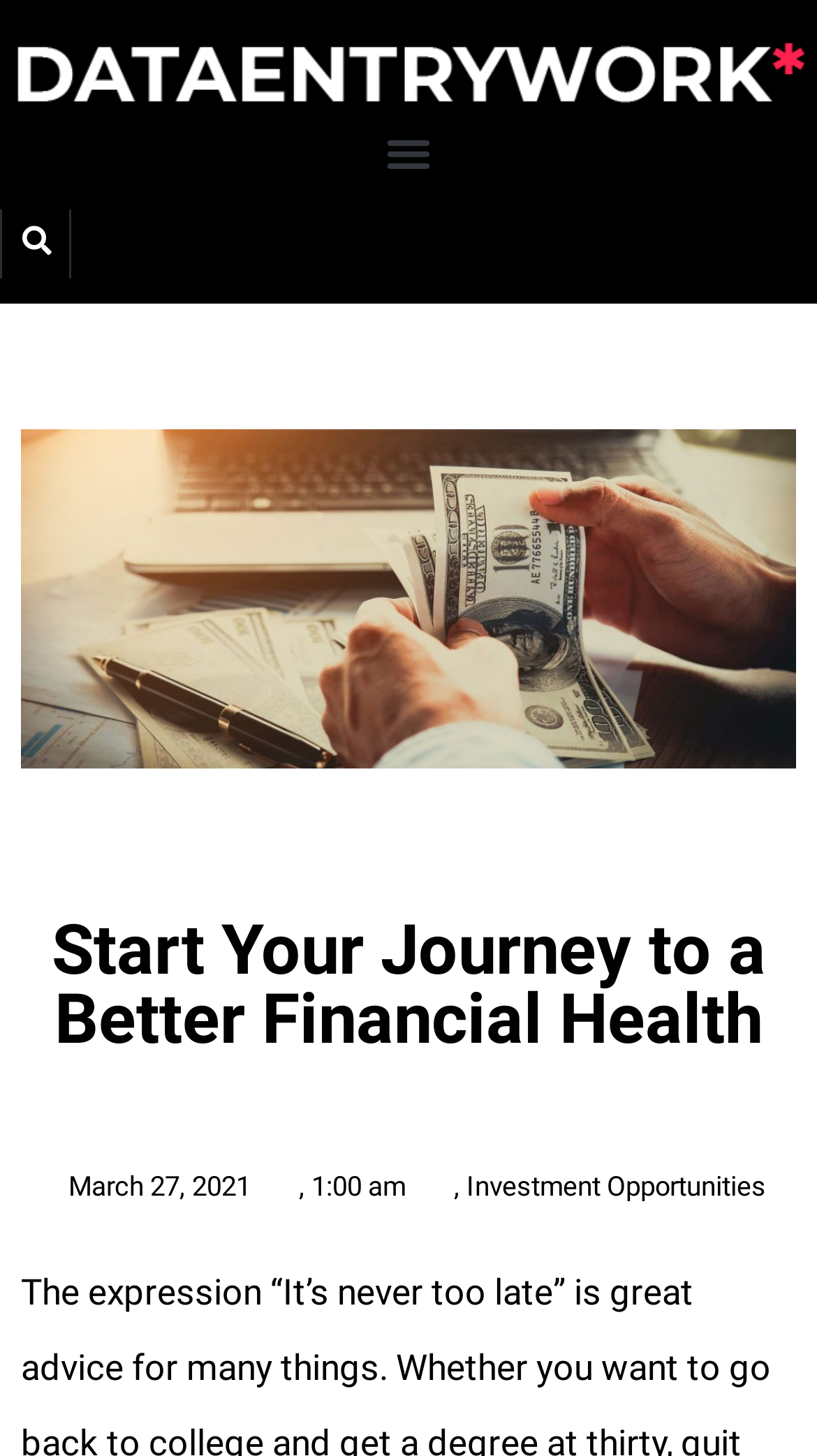What is the related topic mentioned in the link?
Please utilize the information in the image to give a detailed response to the question.

The link element with the text 'Investment Opportunities' suggests that the article is related to investment opportunities, which is a topic relevant to financial health.